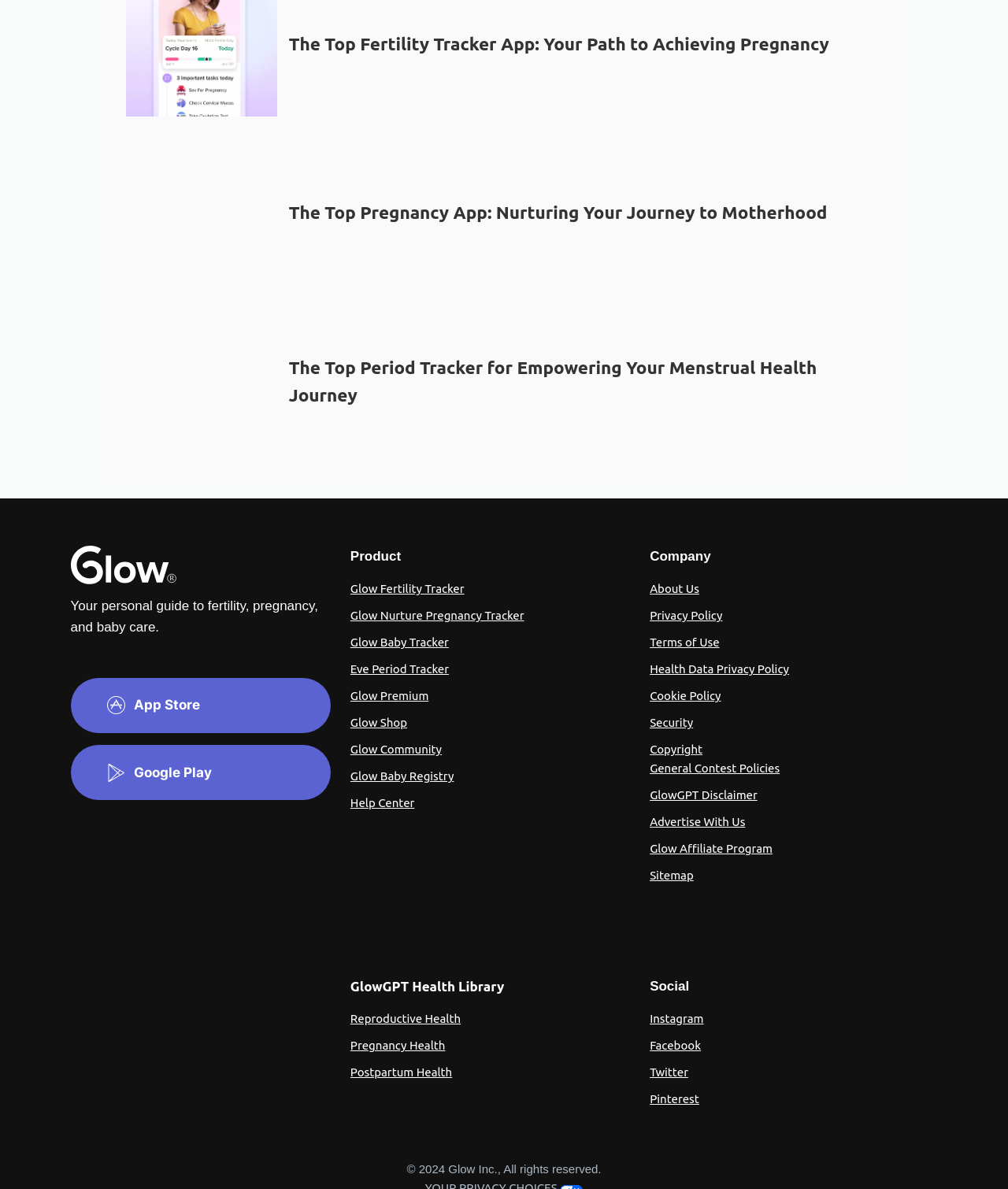Find the bounding box coordinates of the clickable area required to complete the following action: "Learn more about the Top Fertility Tracker App".

[0.125, 0.029, 0.275, 0.038]